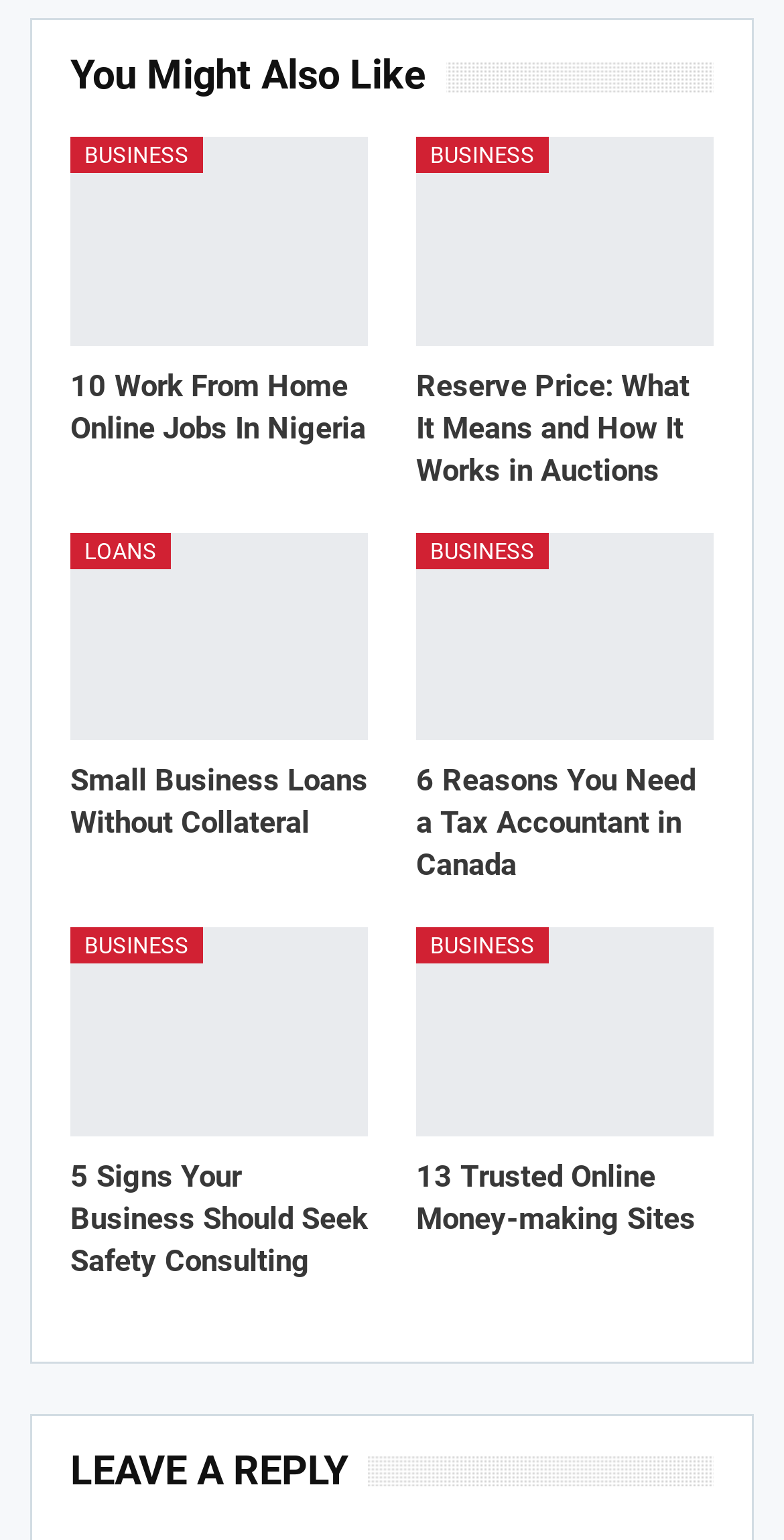What is the topic of the first article?
Provide a detailed and well-explained answer to the question.

The first article link is '10 Work From Home Online Jobs In Nigeria', which suggests that the topic of the first article is related to work-from-home online jobs.